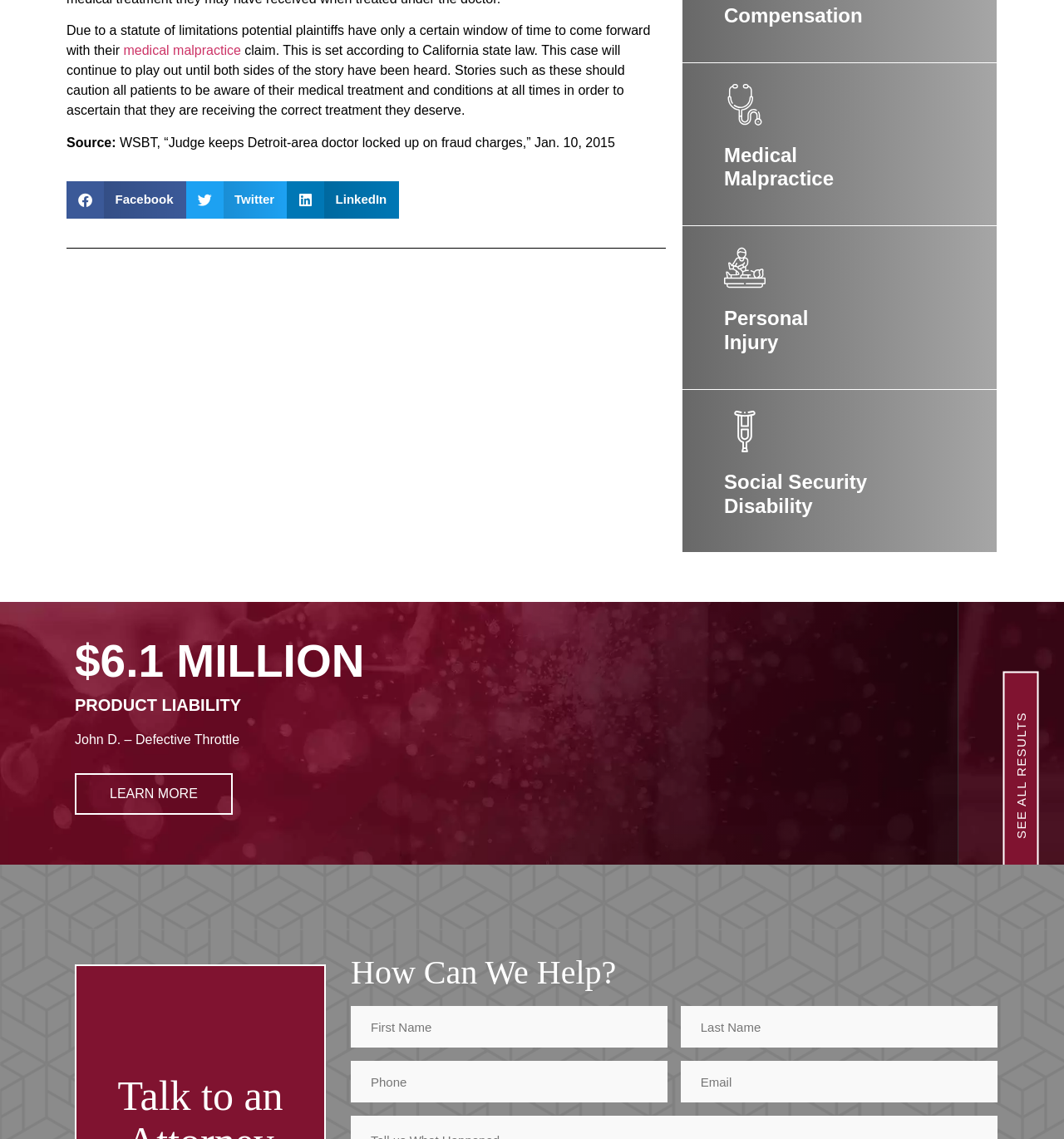What is the amount mentioned in the article?
Please respond to the question thoroughly and include all relevant details.

I found a heading element with the text '$6.1 MILLION' which suggests that this amount is mentioned in the article. The context of the surrounding text does not provide further information about this amount, but it appears to be a significant figure.